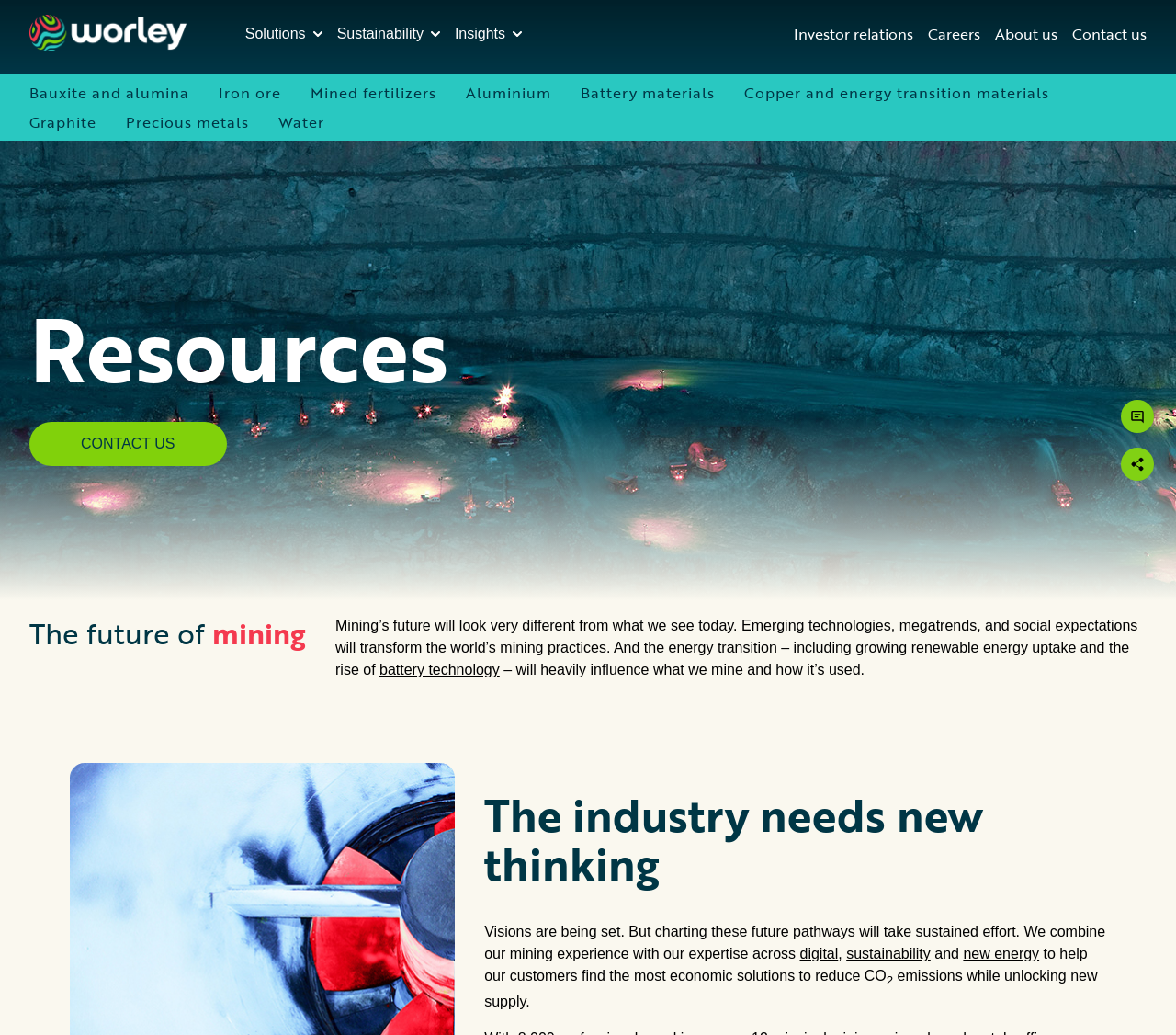What is Worley helping customers to reduce?
Provide a concise answer using a single word or phrase based on the image.

CO2 emissions